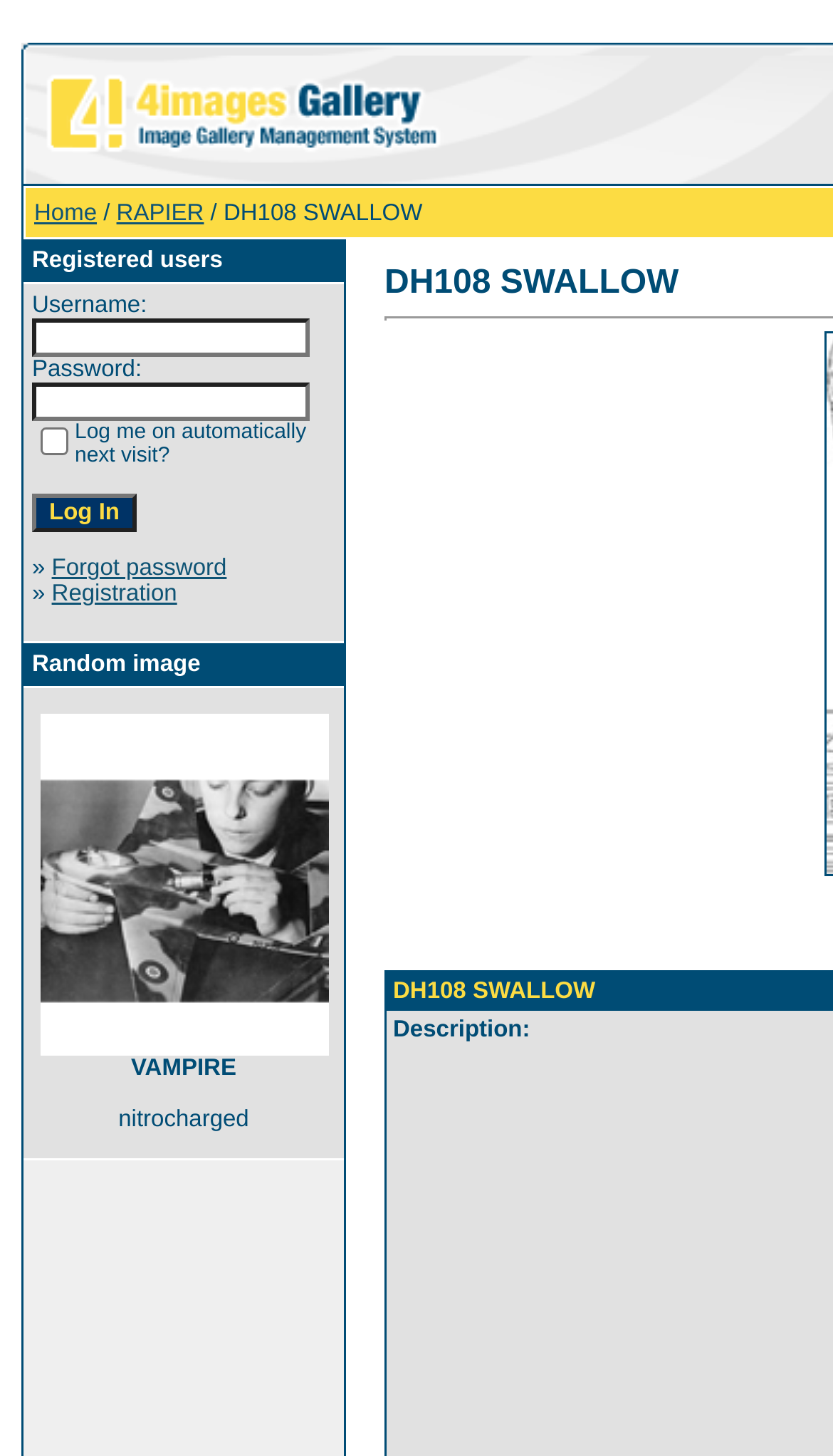How many links are in the top navigation bar?
Based on the image, provide your answer in one word or phrase.

2